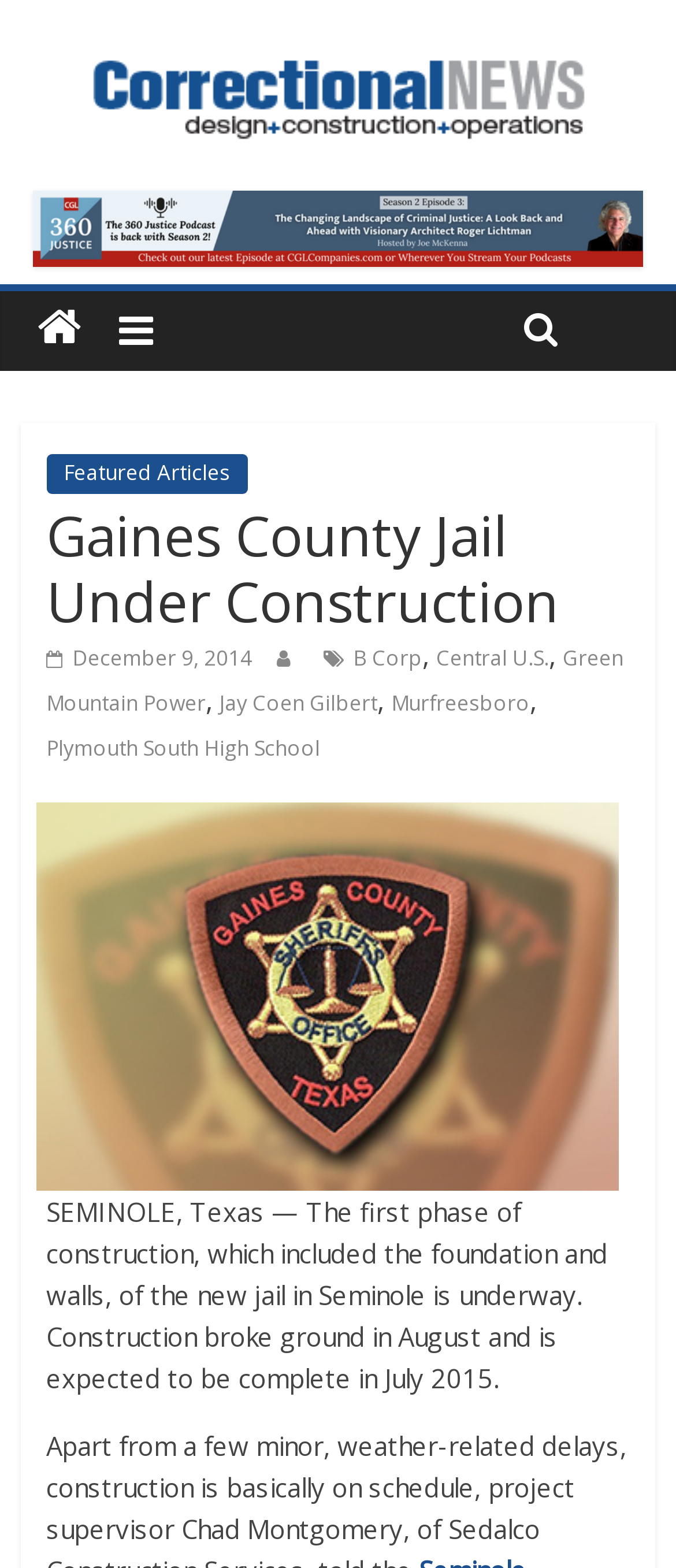Identify the bounding box coordinates for the element you need to click to achieve the following task: "Click SuperAdmin link". Provide the bounding box coordinates as four float numbers between 0 and 1, in the form [left, top, right, bottom].

None